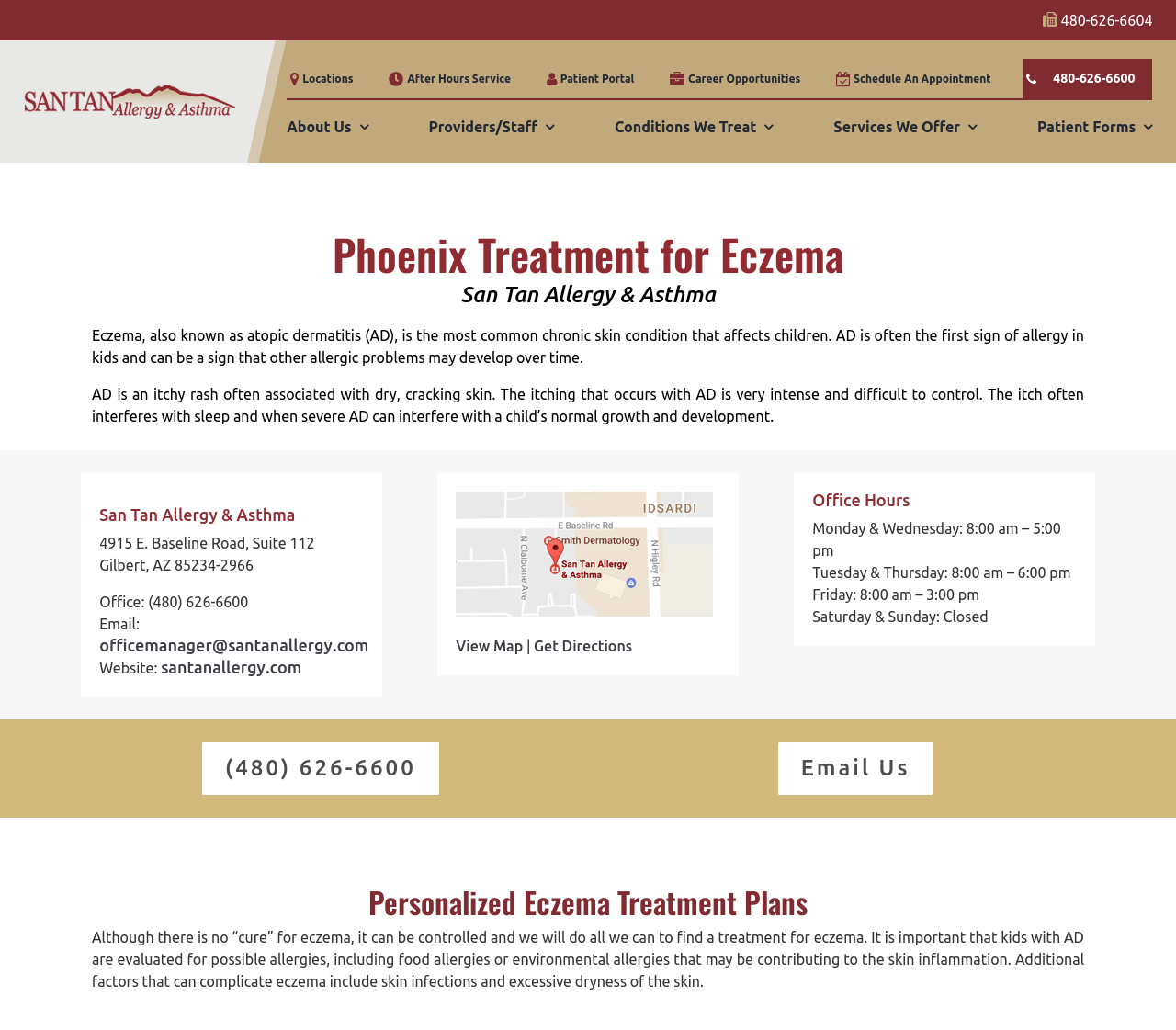Provide a comprehensive caption for the webpage.

This webpage is about San Tan Allergy & Asthma, a medical center that provides treatment for eczema in Phoenix, Arizona. At the top of the page, there is a navigation menu with links to different sections of the website, including "Locations", "After Hours Service", and "Patient Portal". Below the navigation menu, there is a heading that reads "Phoenix Treatment for Eczema" and a subheading that reads "San Tan Allergy & Asthma".

The main content of the page is divided into several sections. The first section provides information about eczema, including its definition, symptoms, and effects on children. The text is accompanied by a heading that reads "San Tan Allergy & Asthma" and an address, phone number, and email address of the medical center.

The next section is about the office hours and location of the medical center. It includes a heading that reads "Office Hours" and a table that lists the hours of operation for each day of the week. There is also a link to view a map and get directions to the office.

Below the office hours section, there is a heading that reads "Personalized Eczema Treatment Plans" and a paragraph of text that explains the approach to treating eczema at San Tan Allergy & Asthma. The text mentions that while there is no cure for eczema, it can be controlled and that the medical center will work to find a treatment plan that works for each patient.

Throughout the page, there are several links to other sections of the website, including "About Us", "Providers/Staff", and "Patient Forms". There are also several phone numbers and email addresses listed, including a link to email the office manager. At the bottom of the page, there are two links: one to call the office and one to email the office.